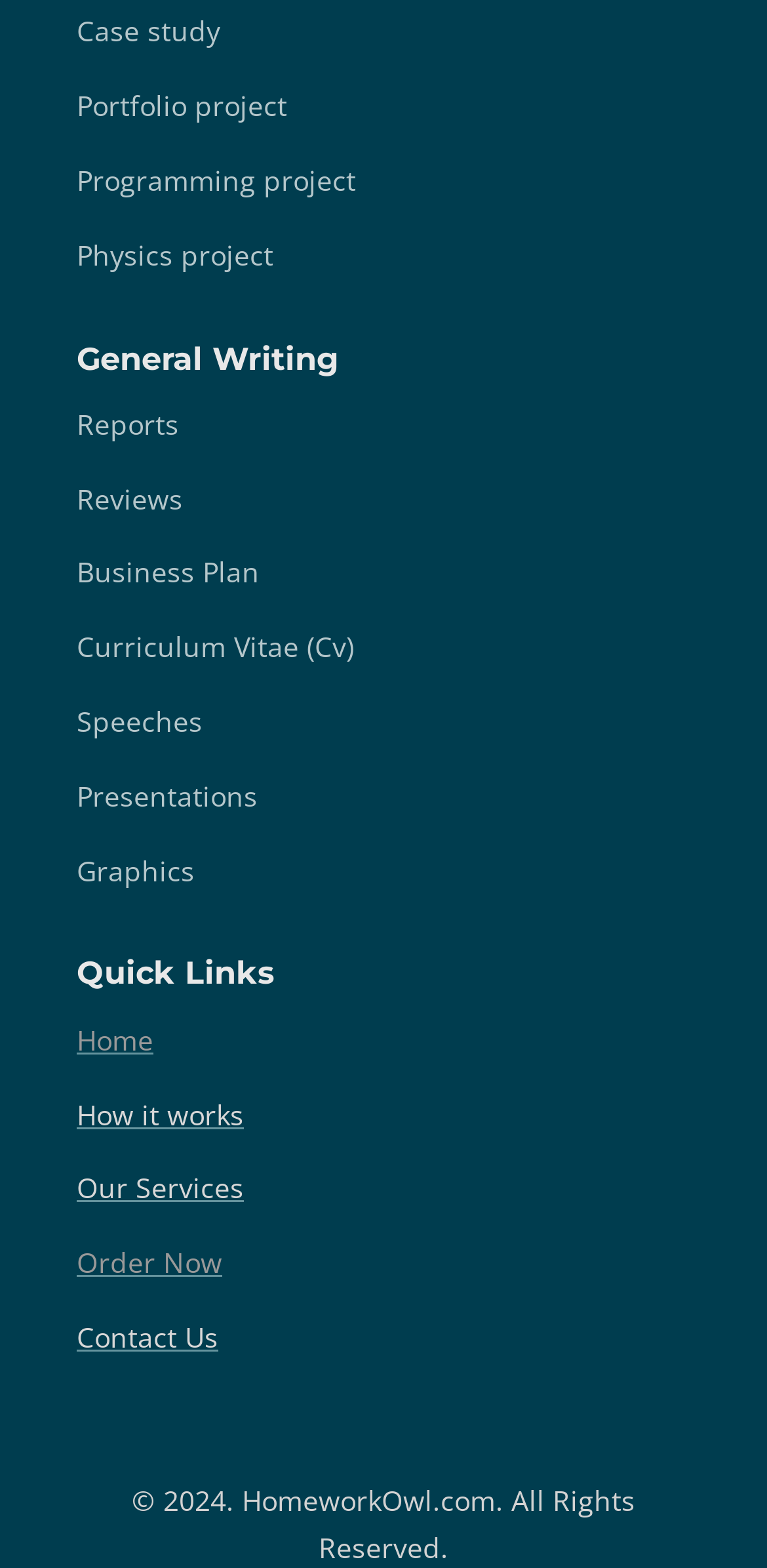Use the details in the image to answer the question thoroughly: 
What is the purpose of the 'Order Now' link?

The 'Order Now' link is likely a call-to-action button that allows users to place an order for a service or product offered by the website, as it is listed under the 'Quick Links' section alongside other links like 'Home' and 'How it works'.